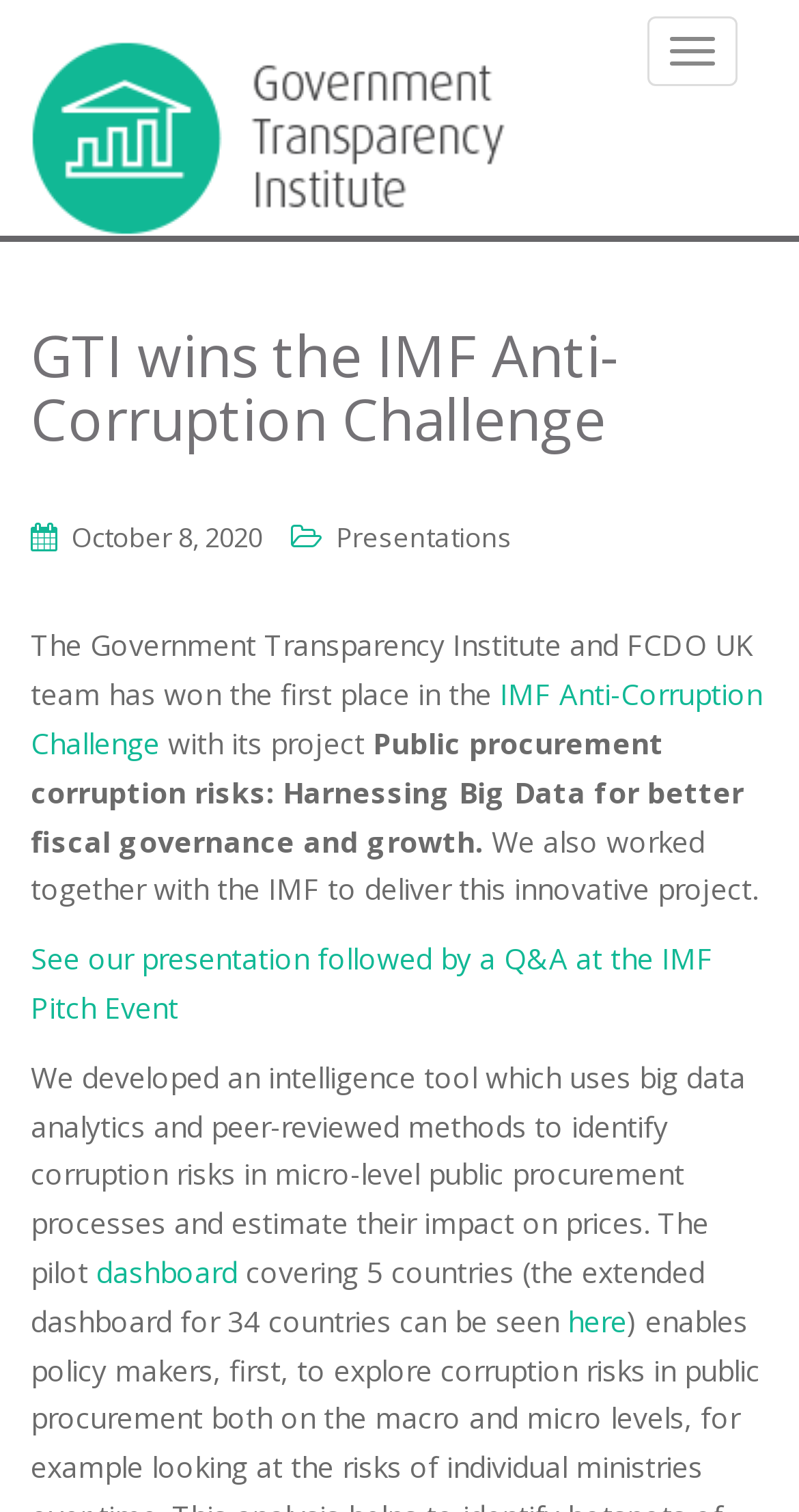Please provide a comprehensive answer to the question below using the information from the image: How many countries are covered in the extended dashboard?

According to the webpage, the extended dashboard covers 34 countries, which is mentioned in the sentence 'the extended dashboard for 34 countries can be seen'.